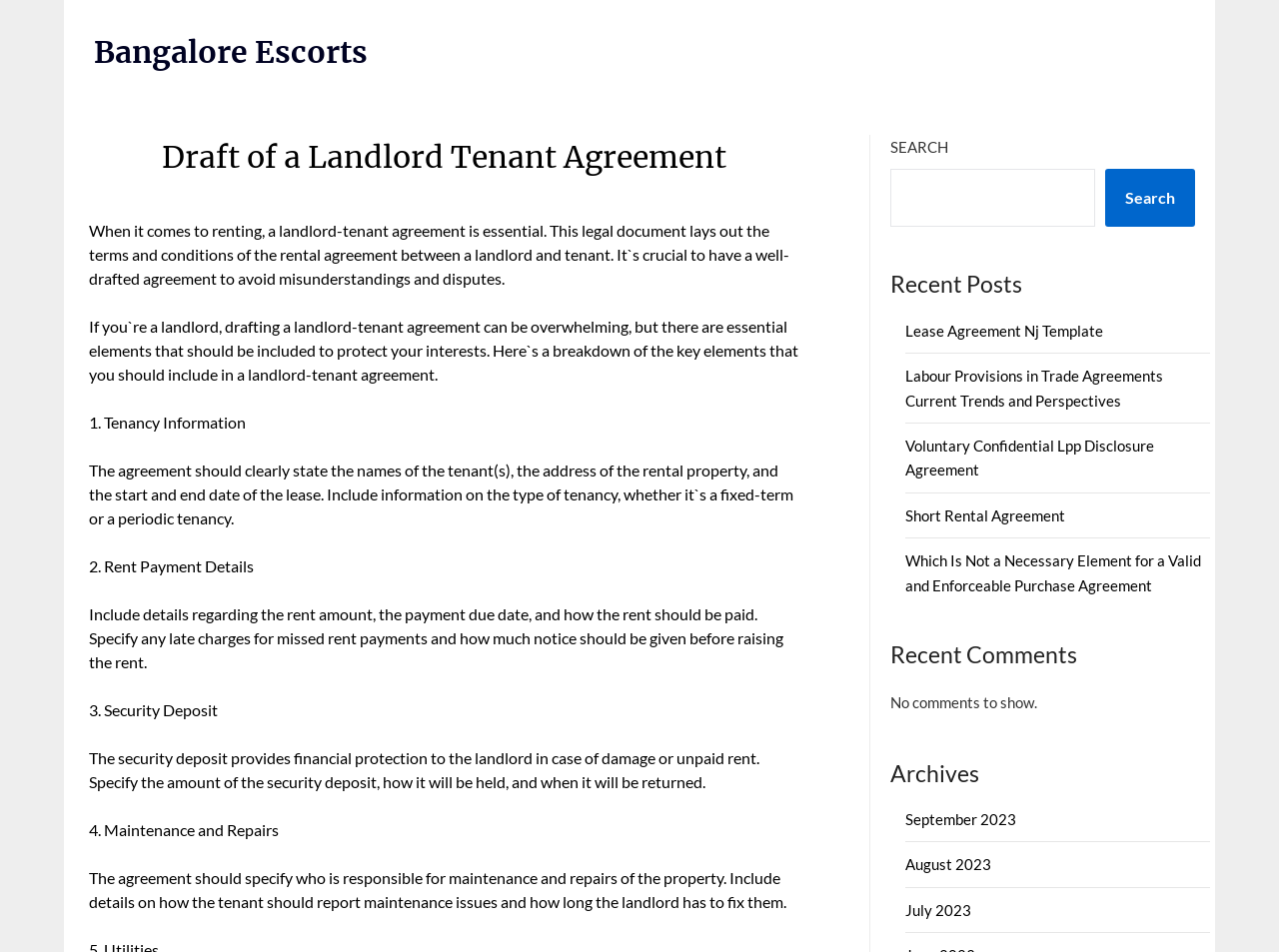Determine the bounding box coordinates for the UI element described. Format the coordinates as (top-left x, top-left y, bottom-right x, bottom-right y) and ensure all values are between 0 and 1. Element description: Voluntary Confidential Lpp Disclosure Agreement

[0.708, 0.459, 0.903, 0.503]